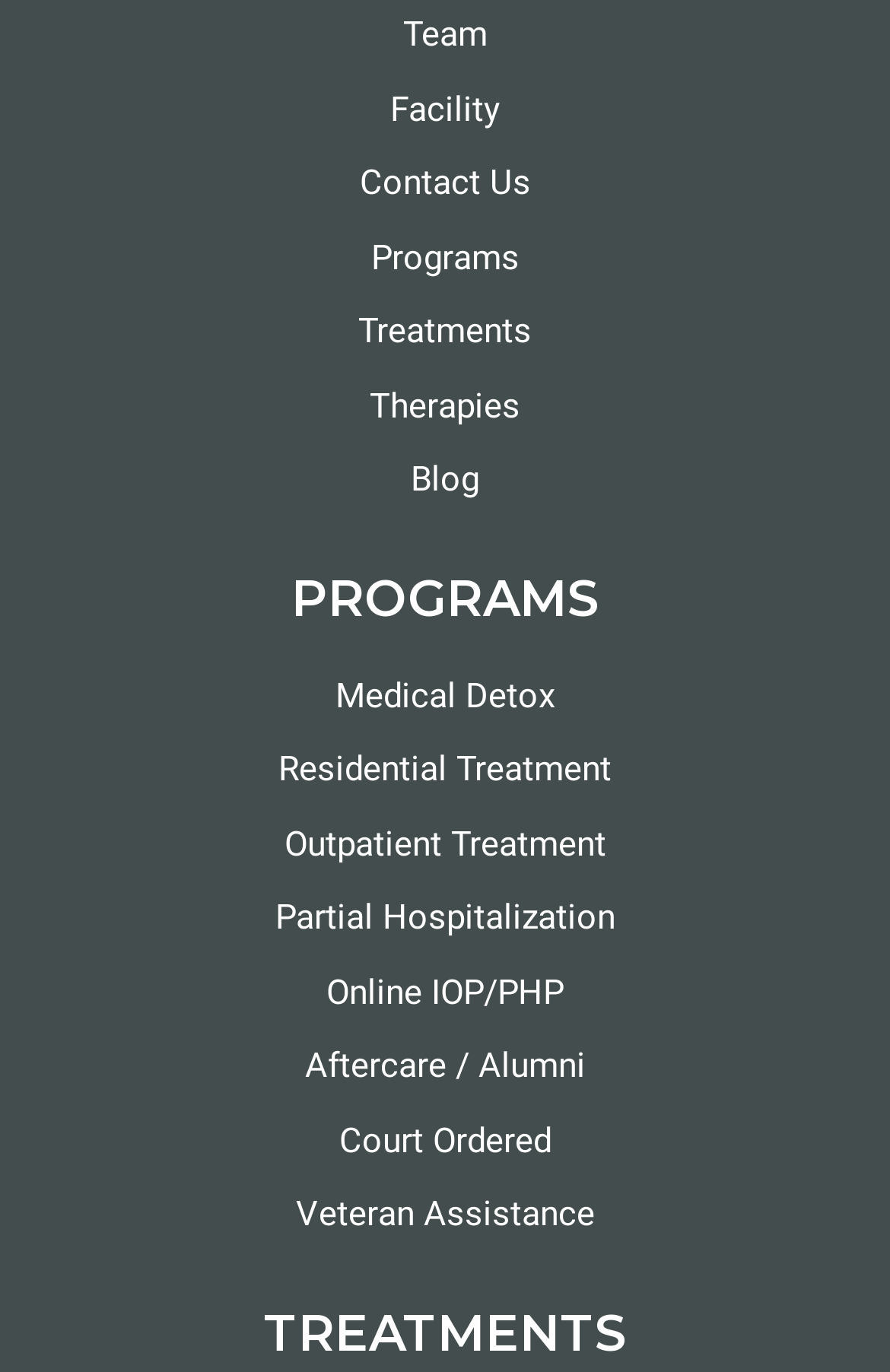Determine the bounding box coordinates for the HTML element described here: "Facility".

[0.051, 0.061, 0.949, 0.098]